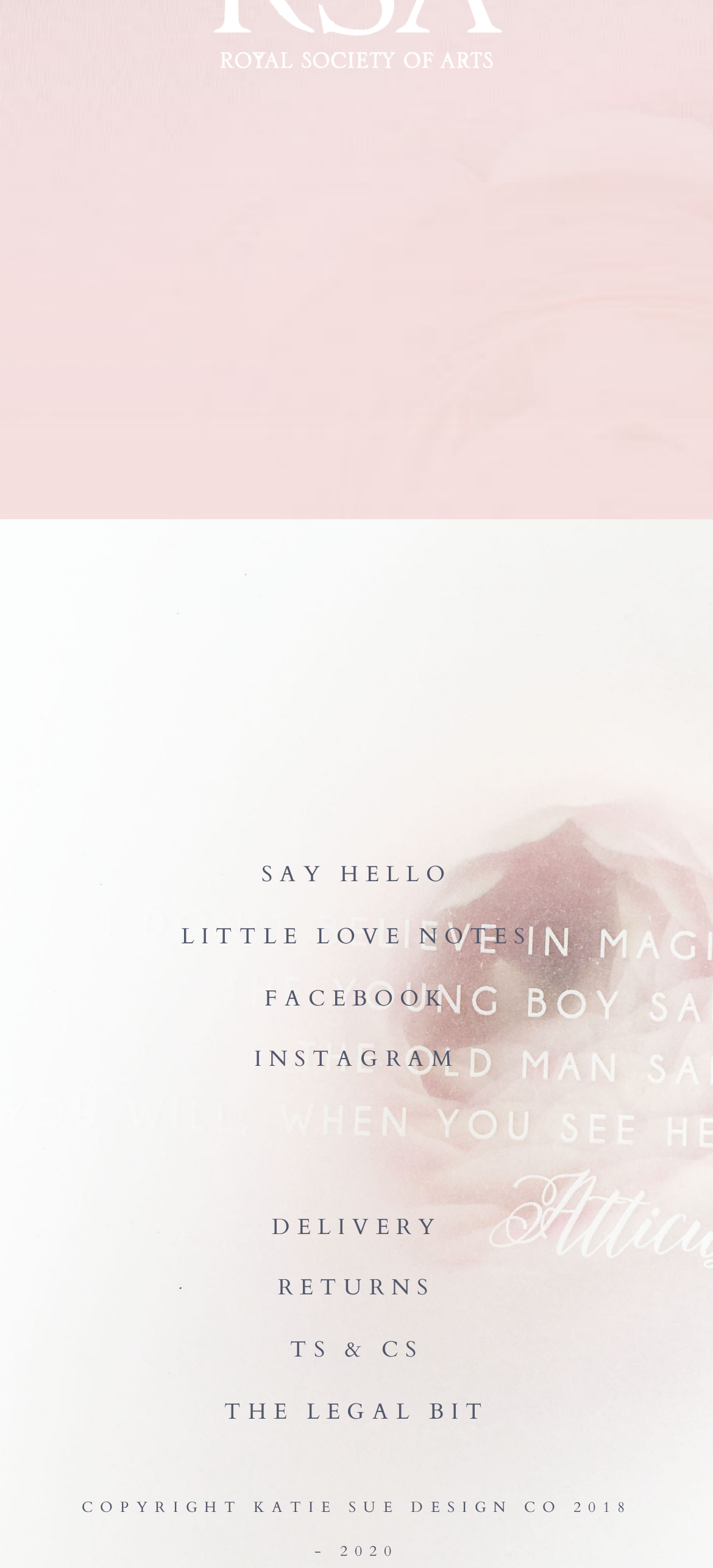Identify the bounding box coordinates for the element you need to click to achieve the following task: "check DELIVERY". The coordinates must be four float values ranging from 0 to 1, formatted as [left, top, right, bottom].

[0.381, 0.773, 0.619, 0.791]